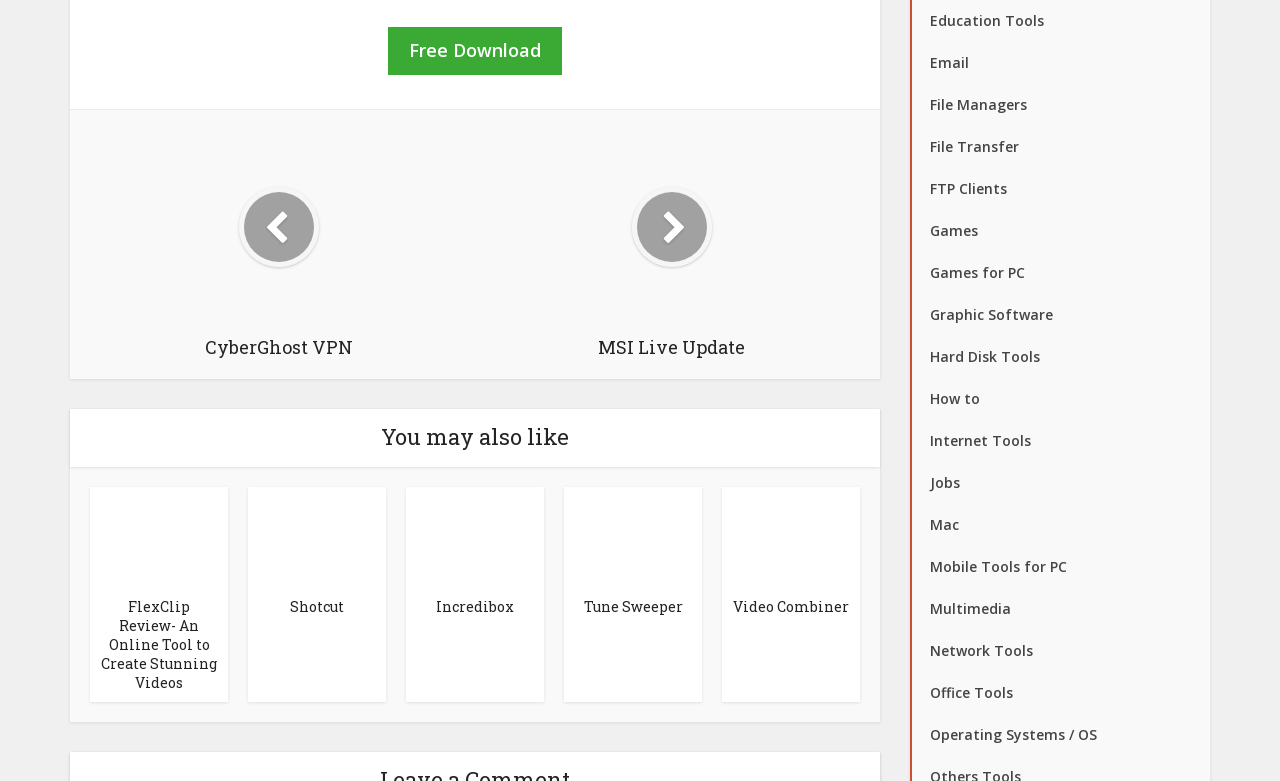Find the bounding box coordinates of the area that needs to be clicked in order to achieve the following instruction: "Visit the FlexClip website". The coordinates should be specified as four float numbers between 0 and 1, i.e., [left, top, right, bottom].

[0.07, 0.671, 0.148, 0.699]